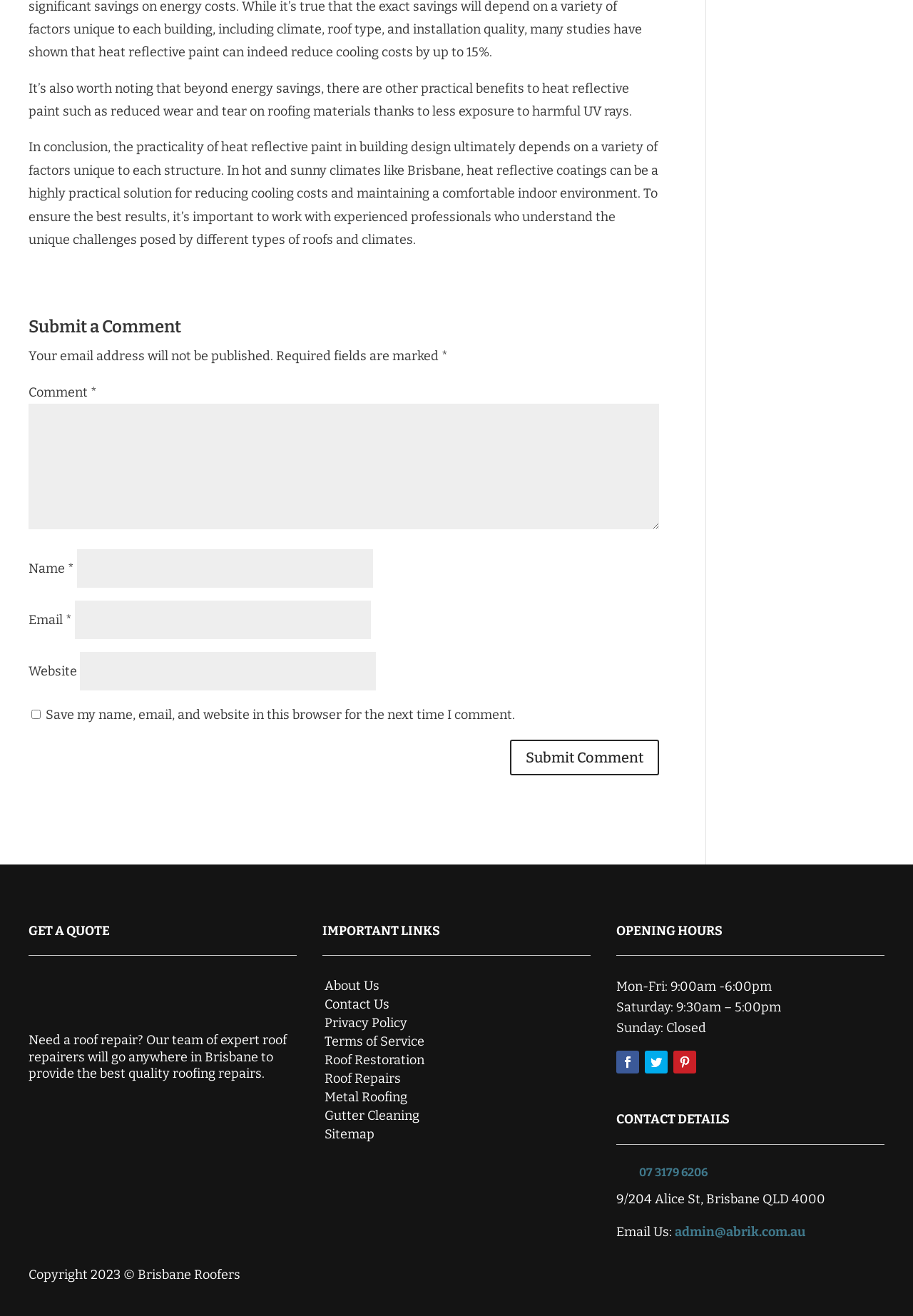Find the bounding box coordinates of the element's region that should be clicked in order to follow the given instruction: "View roof restoration page". The coordinates should consist of four float numbers between 0 and 1, i.e., [left, top, right, bottom].

[0.355, 0.799, 0.465, 0.811]